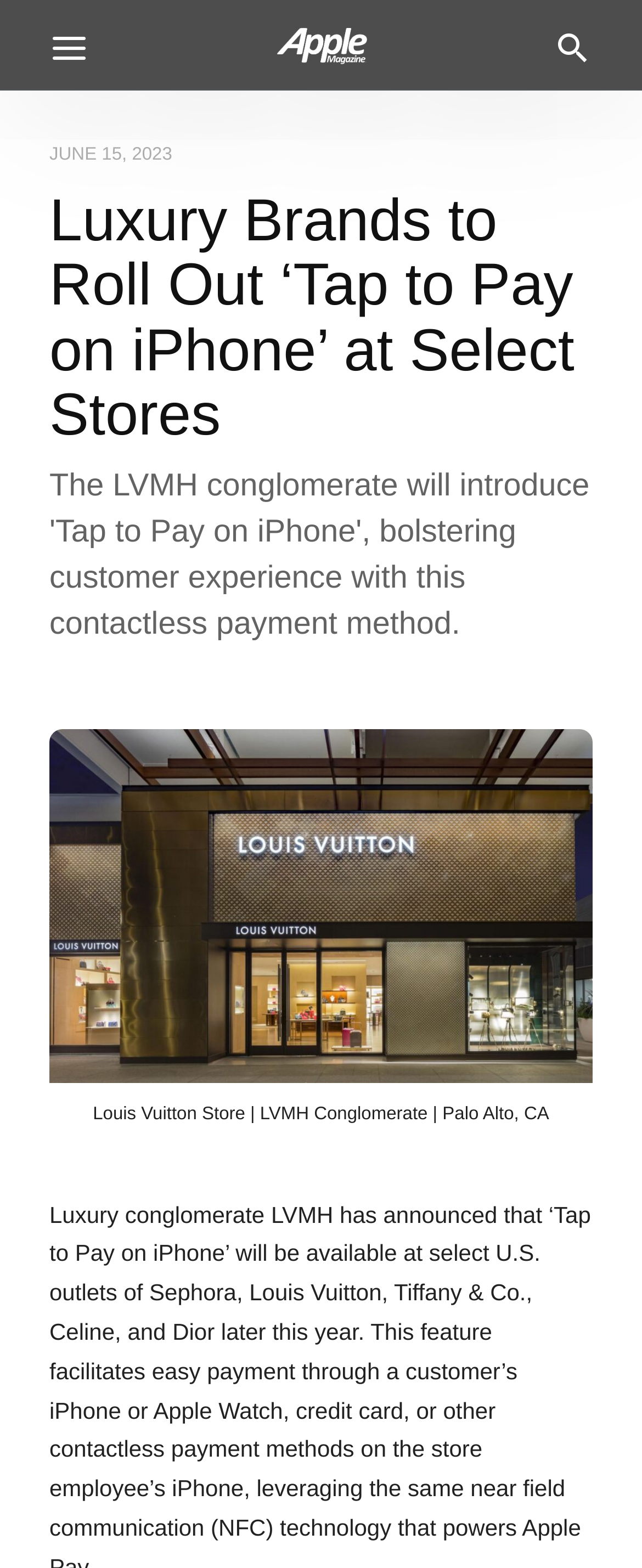What is the method of payment mentioned in the article?
Based on the screenshot, respond with a single word or phrase.

Tap to Pay on iPhone